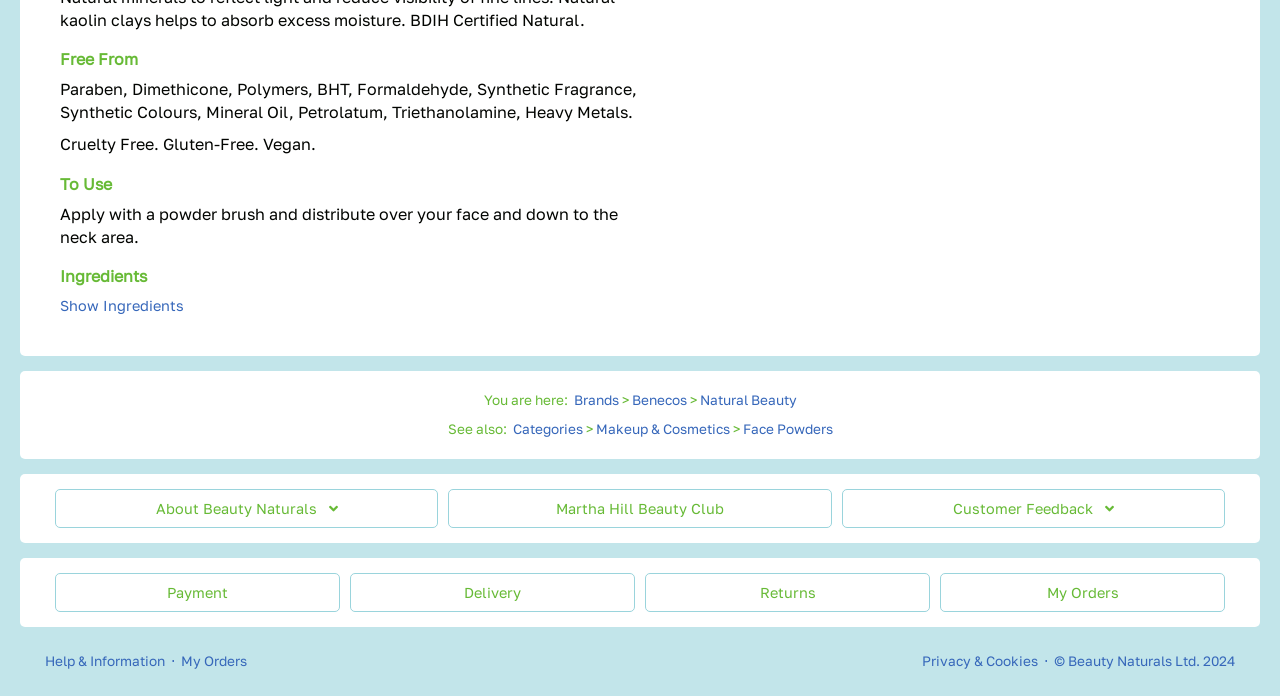Please identify the bounding box coordinates of the region to click in order to complete the task: "Go to 'Brands'". The coordinates must be four float numbers between 0 and 1, specified as [left, top, right, bottom].

[0.448, 0.563, 0.483, 0.586]